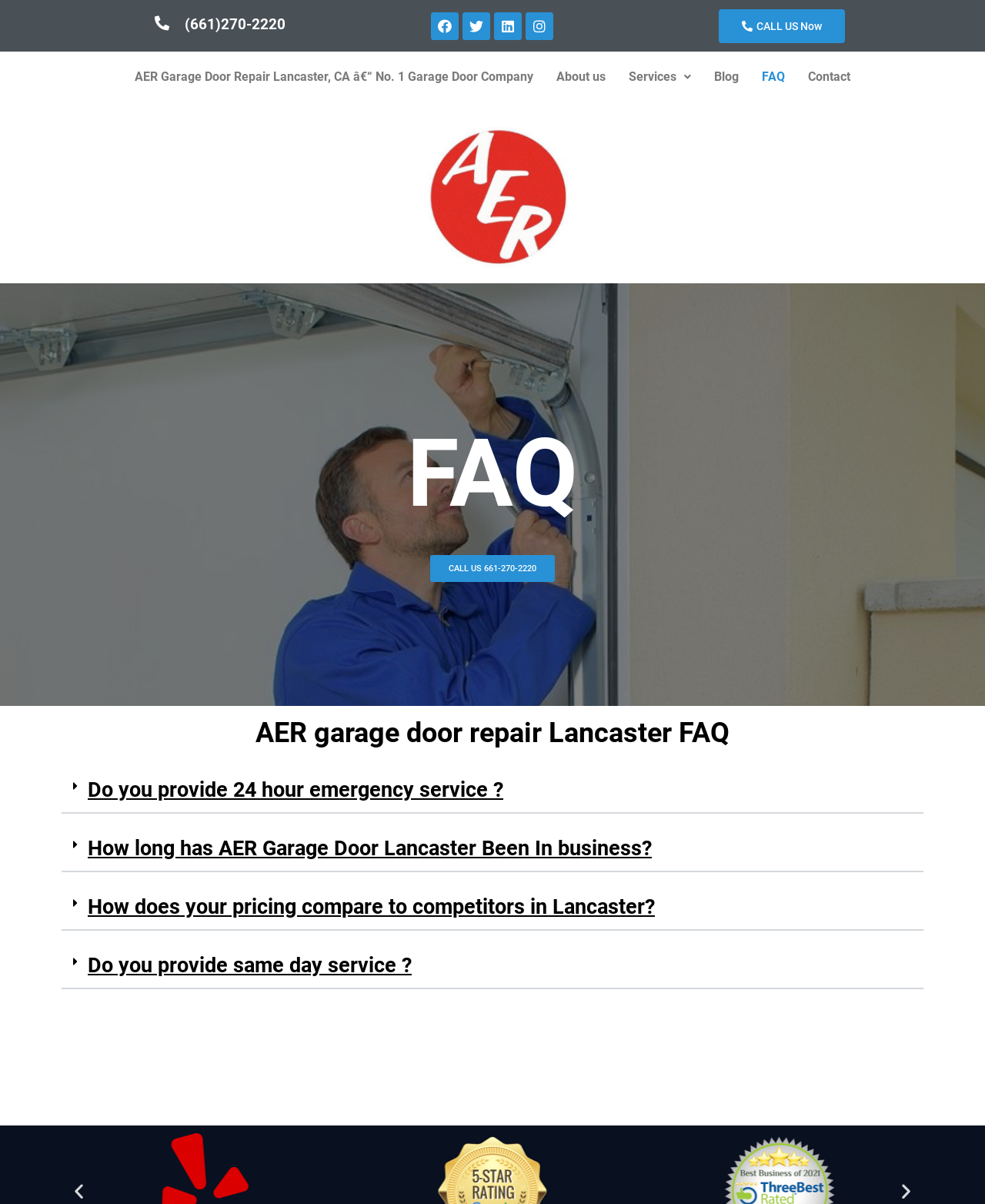Could you find the bounding box coordinates of the clickable area to complete this instruction: "Read the FAQ"?

[0.008, 0.338, 0.992, 0.449]